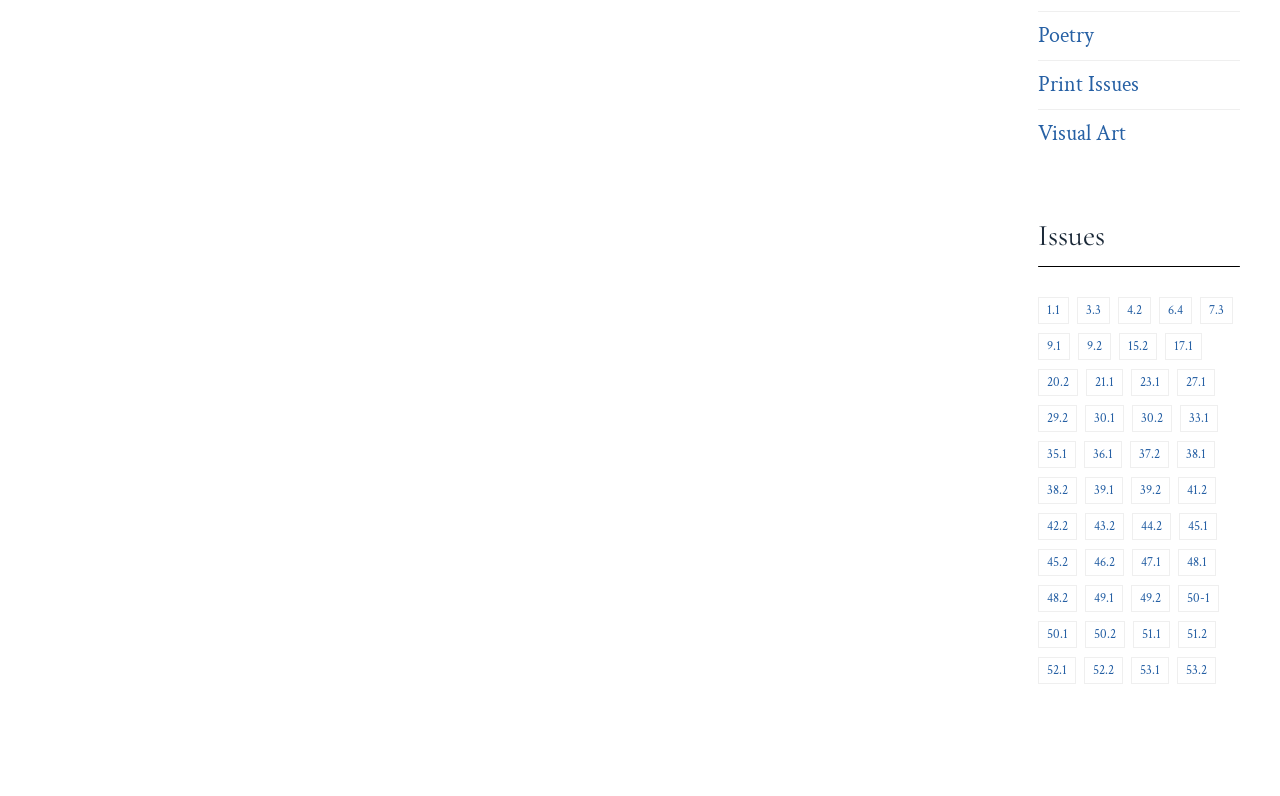Provide a one-word or short-phrase response to the question:
Are the issues listed in a specific order?

Yes